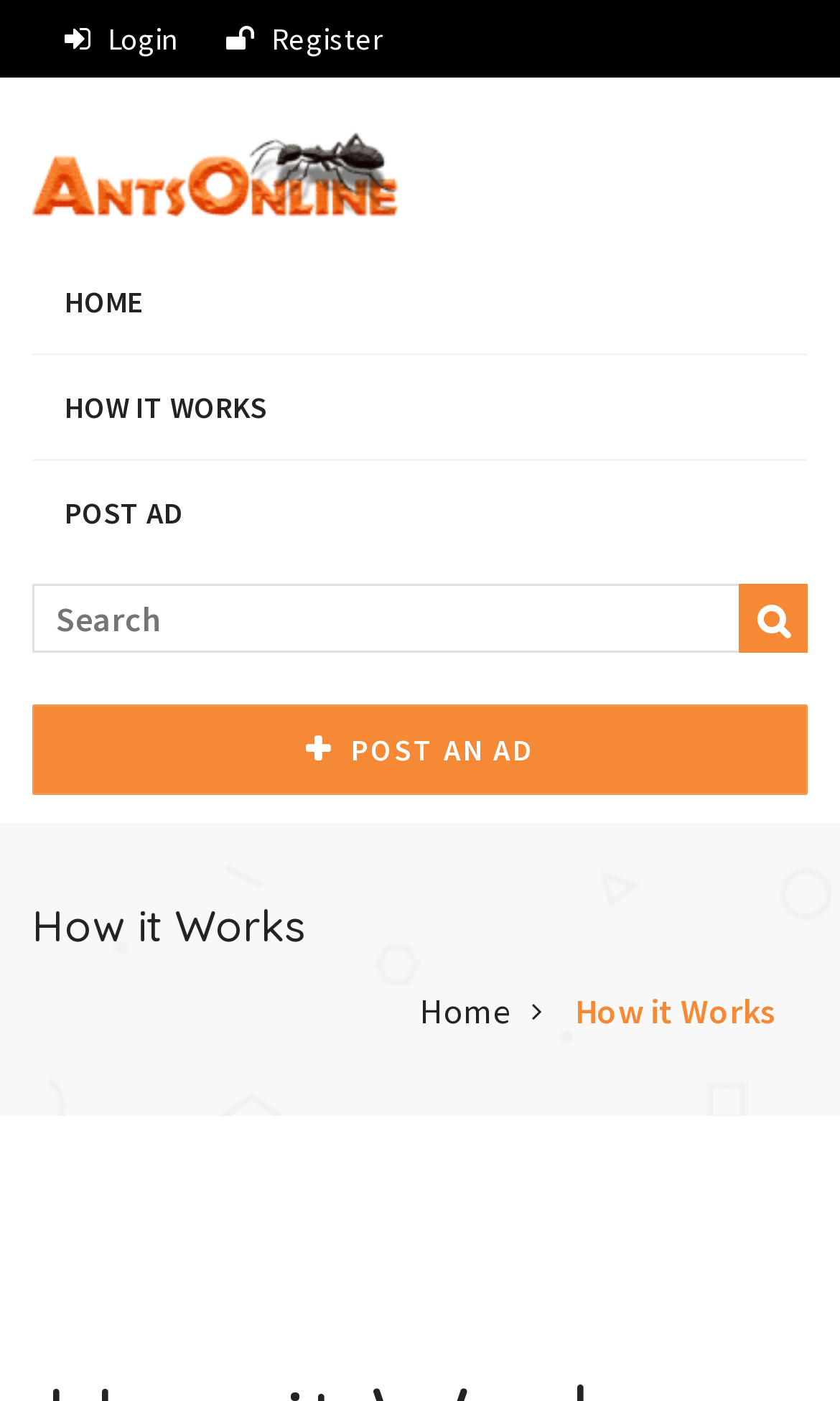Highlight the bounding box coordinates of the region I should click on to meet the following instruction: "register an account".

[0.269, 0.014, 0.456, 0.042]